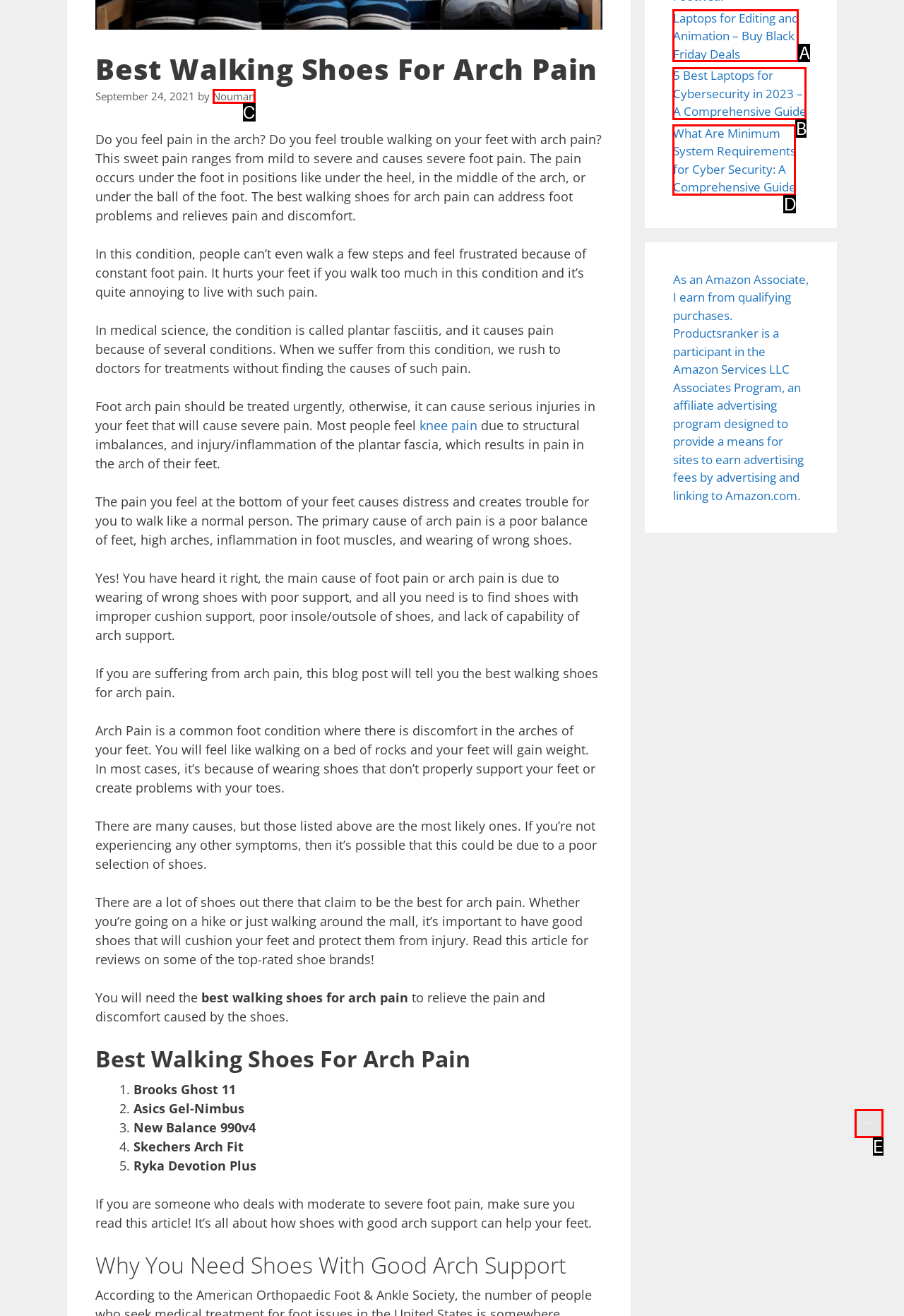From the given options, choose the HTML element that aligns with the description: Donate. Respond with the letter of the selected element.

None